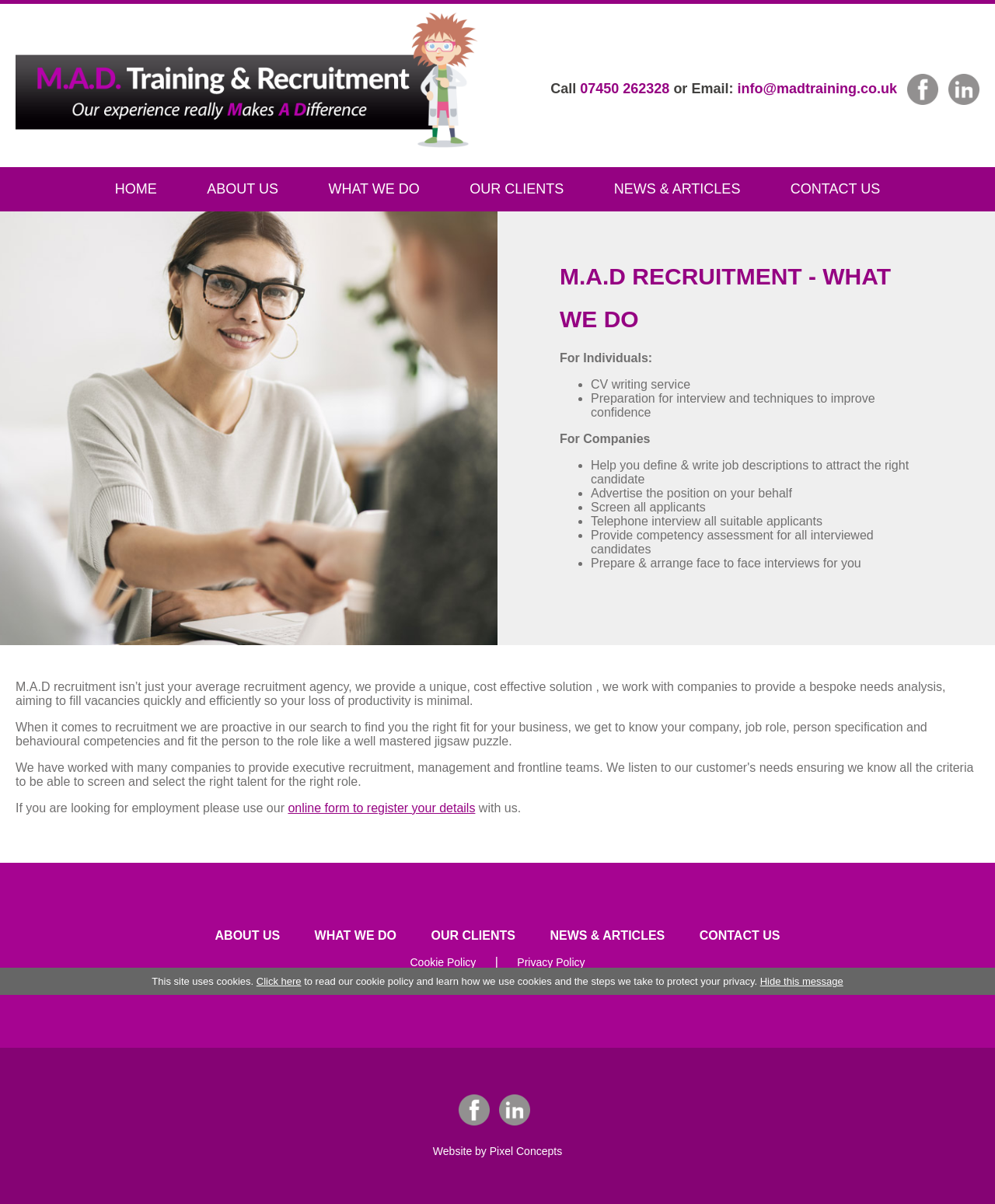Kindly determine the bounding box coordinates for the clickable area to achieve the given instruction: "View what M.A.D recruitment does".

[0.562, 0.208, 0.938, 0.279]